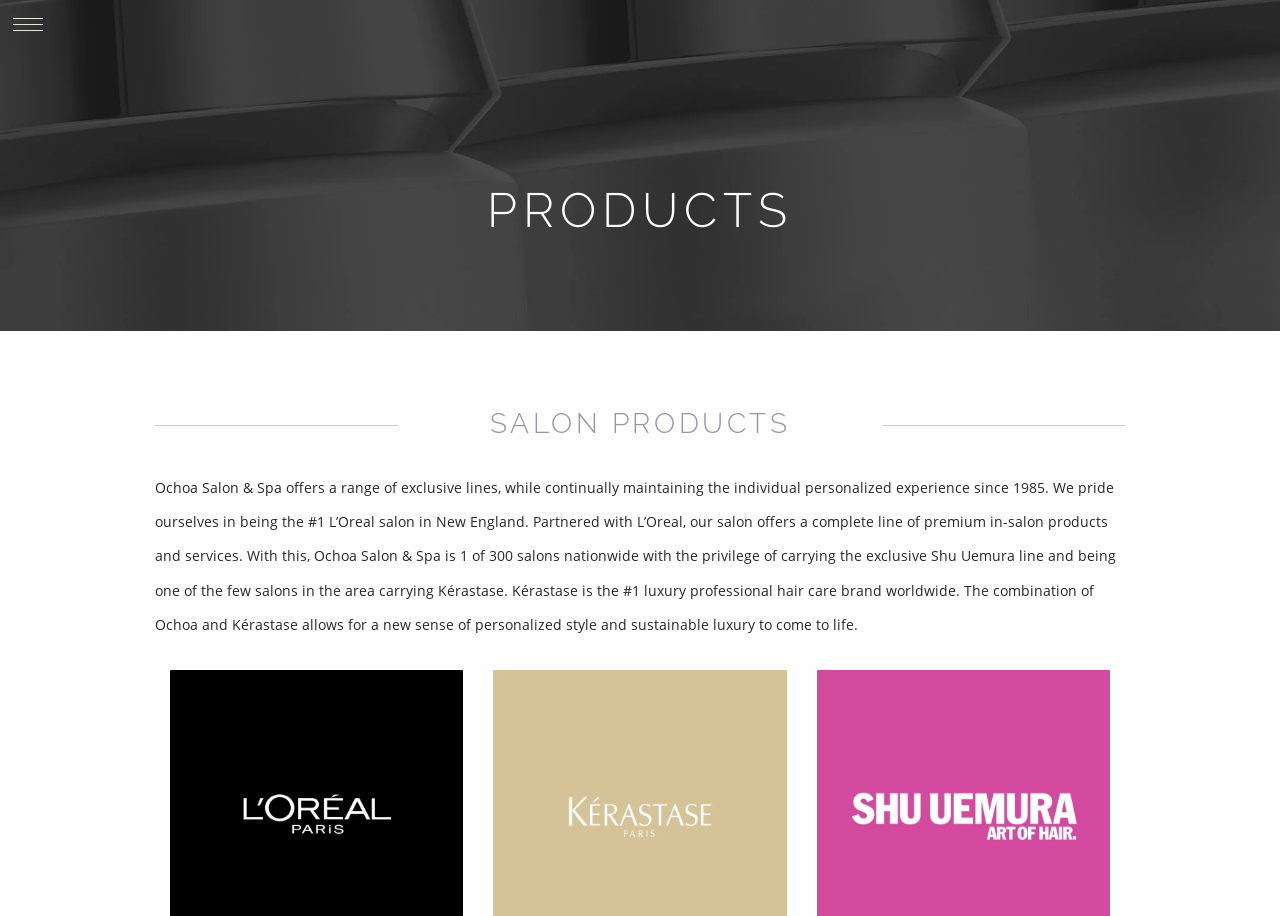Using the given description, provide the bounding box coordinates formatted as (top-left x, top-left y, bottom-right x, bottom-right y), with all values being floating point numbers between 0 and 1. Description: title="Shu Uemura"

[0.638, 0.88, 0.867, 0.9]